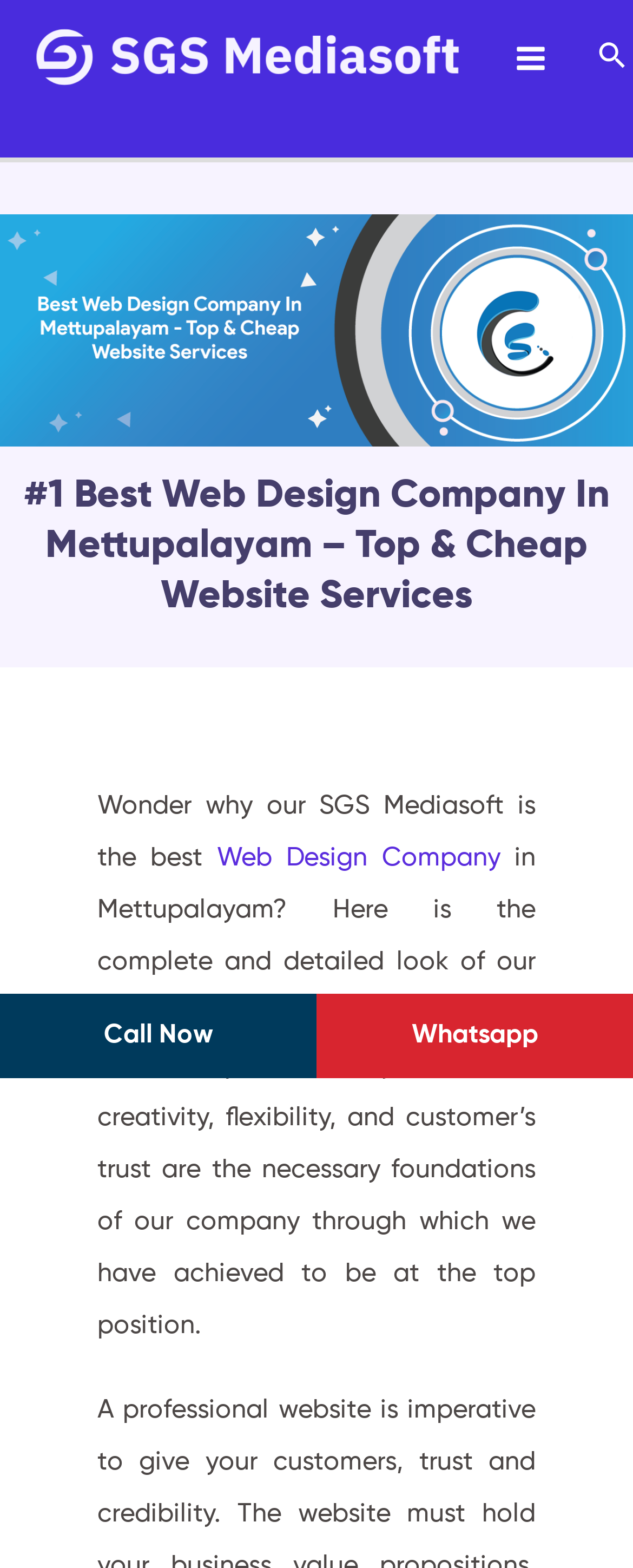Elaborate on the different components and information displayed on the webpage.

The webpage is about a web design company in Mettupalayam, showcasing its unique features, benefits, and top services. At the top left corner, there is a logo of SGS Mediasoft Digital Marketing Training Center In Coimbatore. Next to the logo, there is a main menu button. On the top right corner, there is a search icon link. 

Below the top section, there is a large image that spans the entire width of the page, with a heading that reads "#1 Best Web Design Company In Mettupalayam – Top & Cheap Website Services". 

Under the heading, there is a paragraph of text that explains why the company is the best, with a link to "Web Design Company" in the middle of the text. The text continues to describe the company's foundations, including creativity, flexibility, and customer trust. 

At the bottom of the page, there are two call-to-action links, "Call Now" on the left and "Whatsapp" on the right, allowing users to easily get in touch with the company.